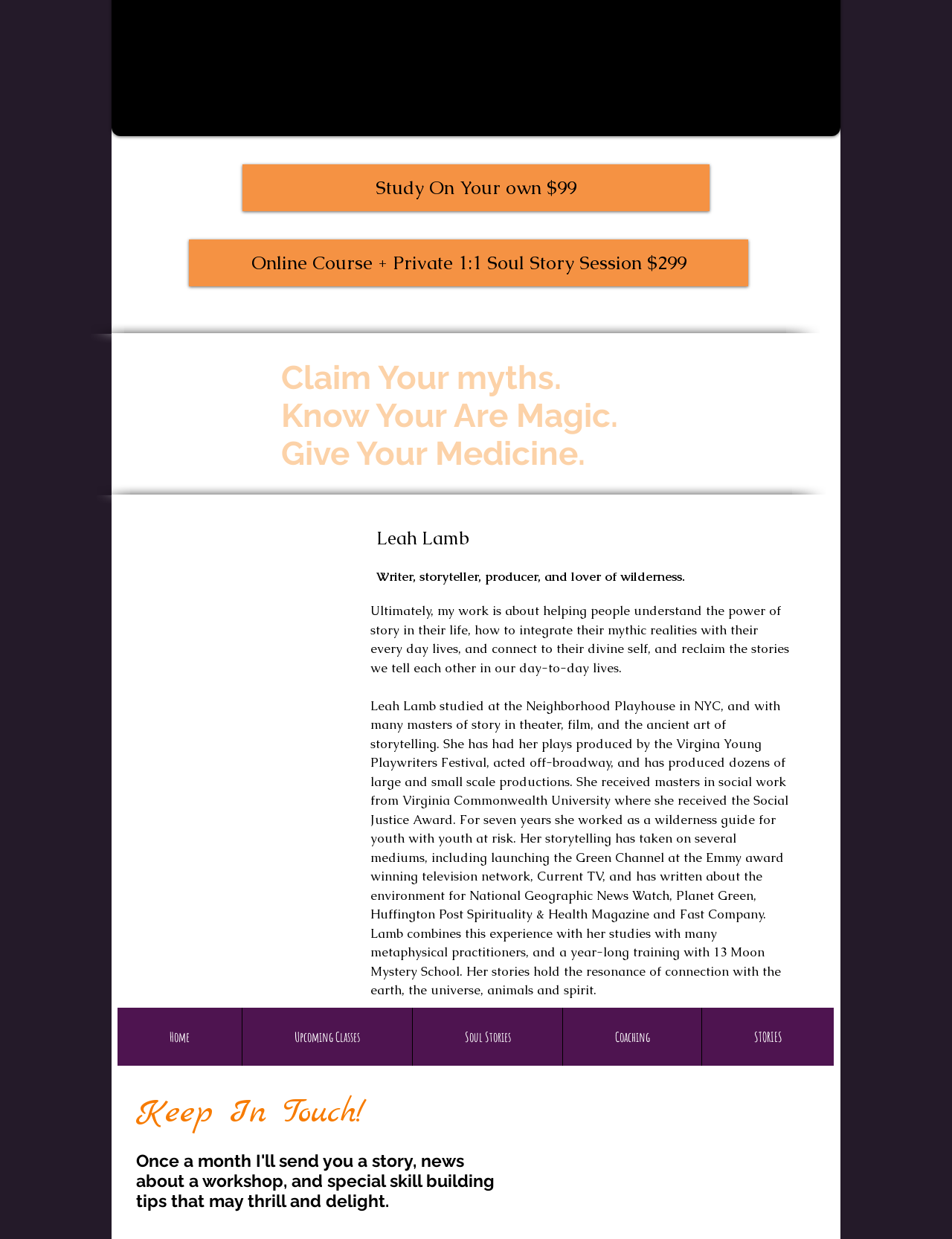What is the theme of the stories told by the person?
Using the image, give a concise answer in the form of a single word or short phrase.

Connection with the earth, universe, animals, and spirit